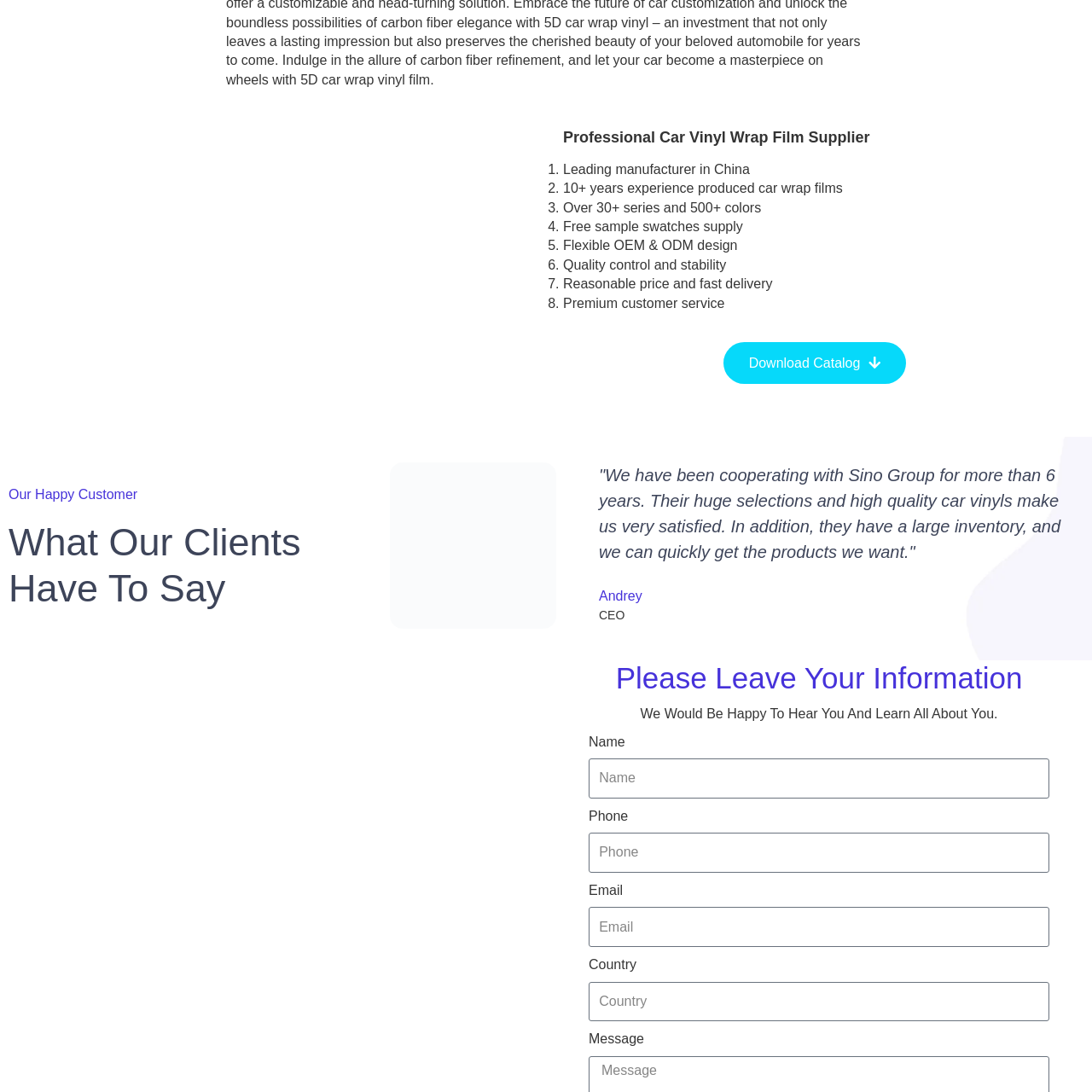Use the image within the highlighted red box to answer the following question with a single word or phrase:
Who is the satisfied customer quoted on the webpage?

Andrey, the CEO